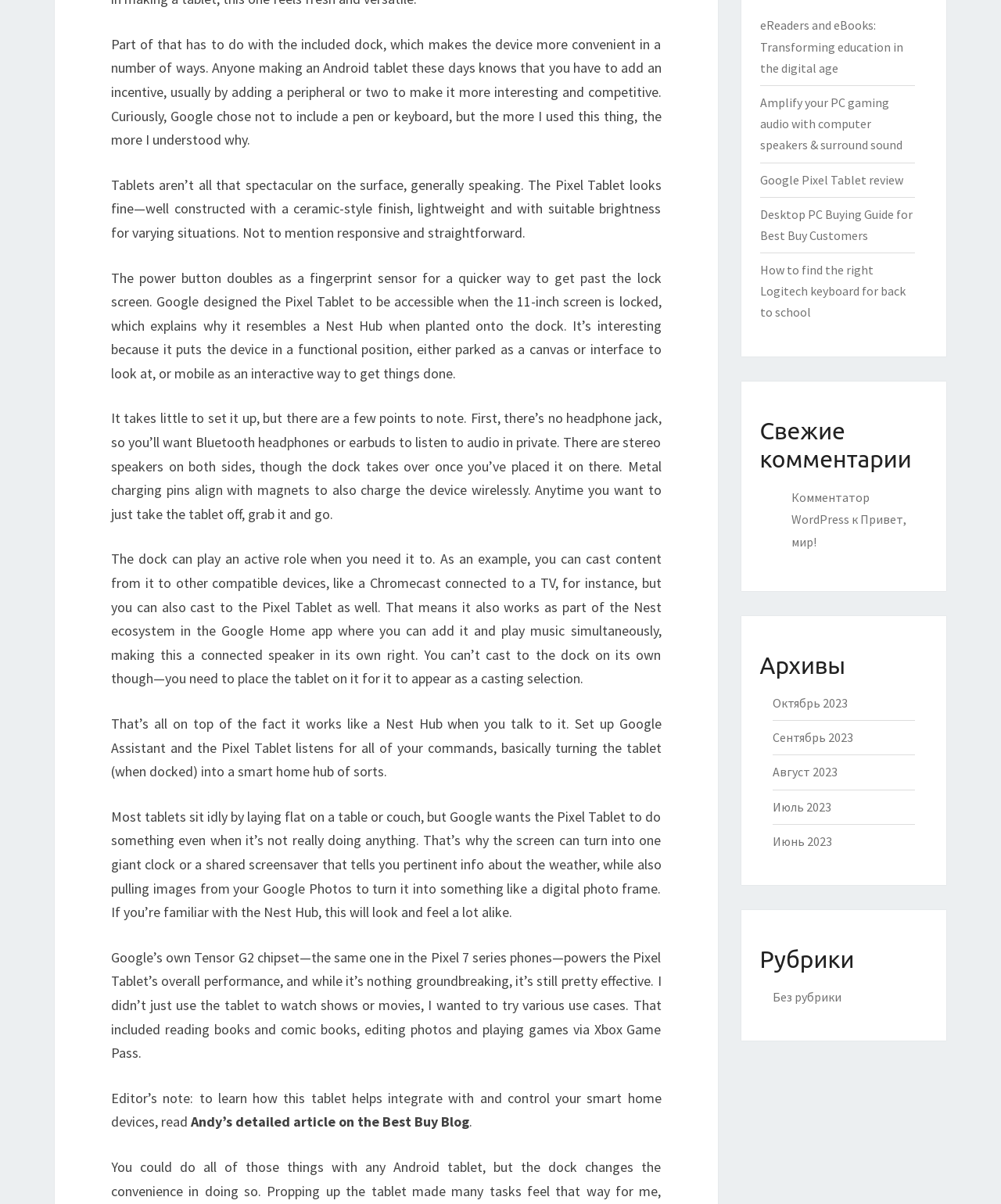Using the element description provided, determine the bounding box coordinates in the format (top-left x, top-left y, bottom-right x, bottom-right y). Ensure that all values are floating point numbers between 0 and 1. Element description: Комментатор WordPress

[0.79, 0.406, 0.868, 0.438]